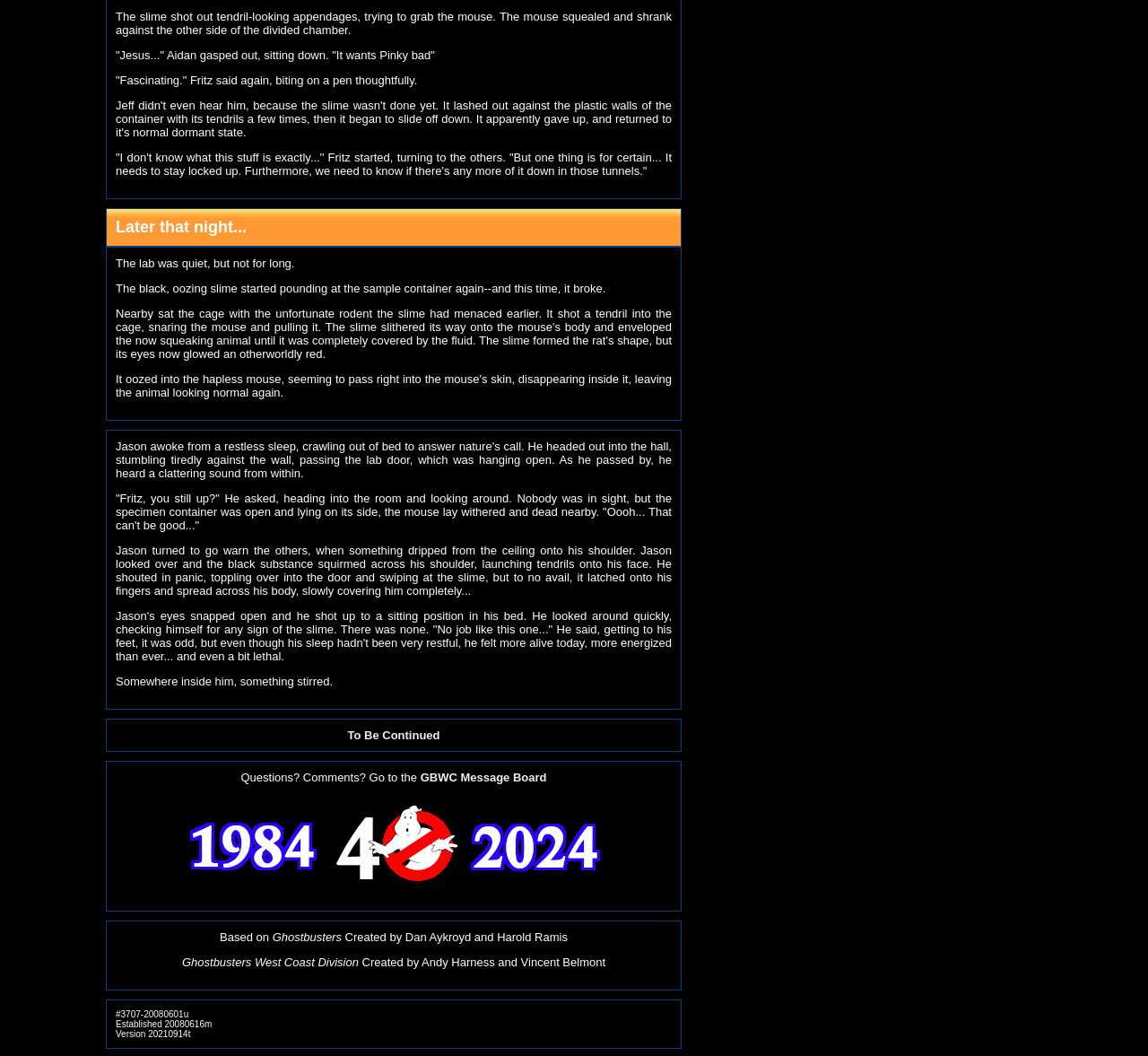Please respond to the question with a concise word or phrase:
Is the story complete?

No